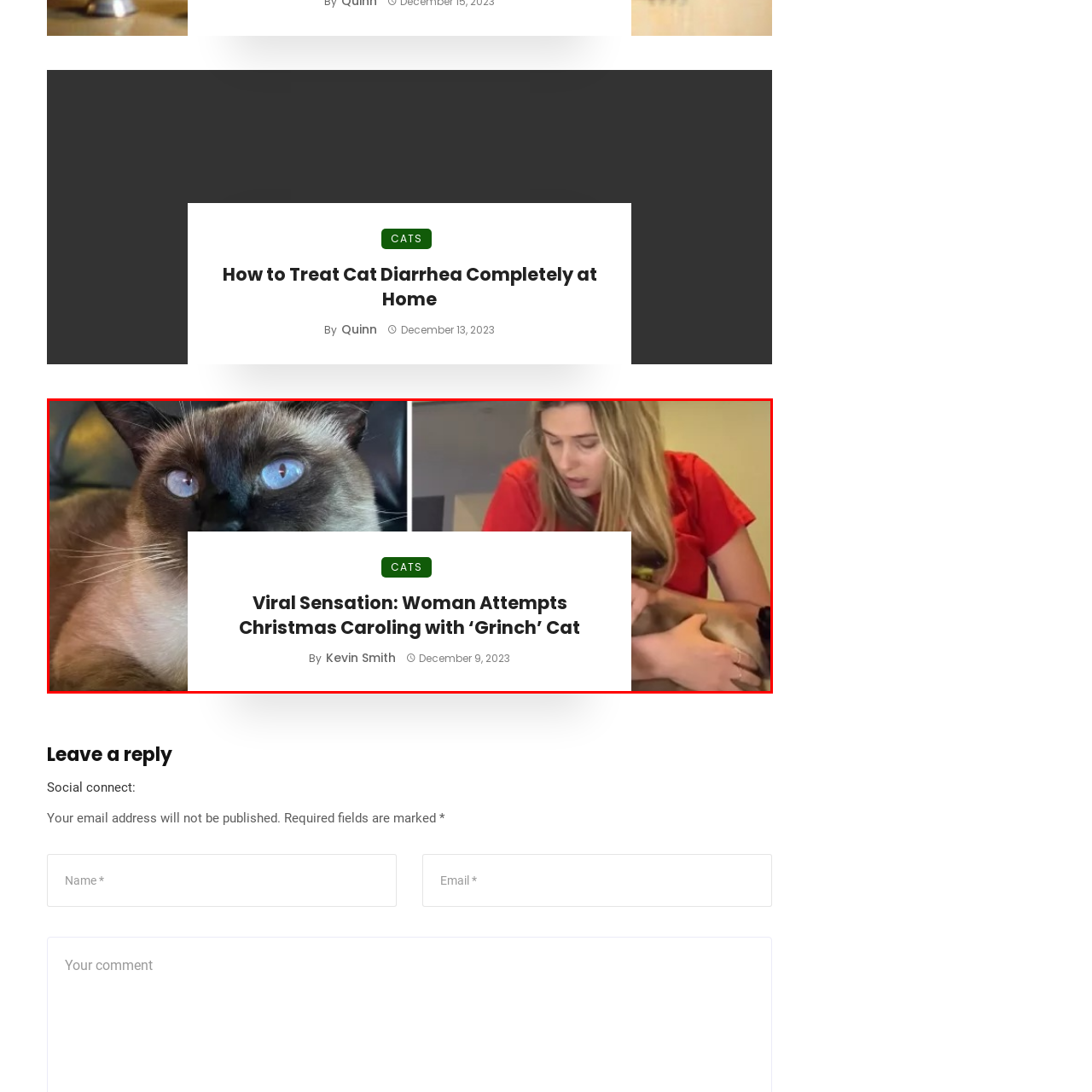Pay close attention to the image within the red perimeter and provide a detailed answer to the question that follows, using the image as your primary source: 
What is the name of the author?

The author's name is mentioned in the caption, alongside the date, December 9, 2023, as part of the headline 'Viral Sensation: Woman Attempts Christmas Caroling with ‘Grinch’ Cat'.